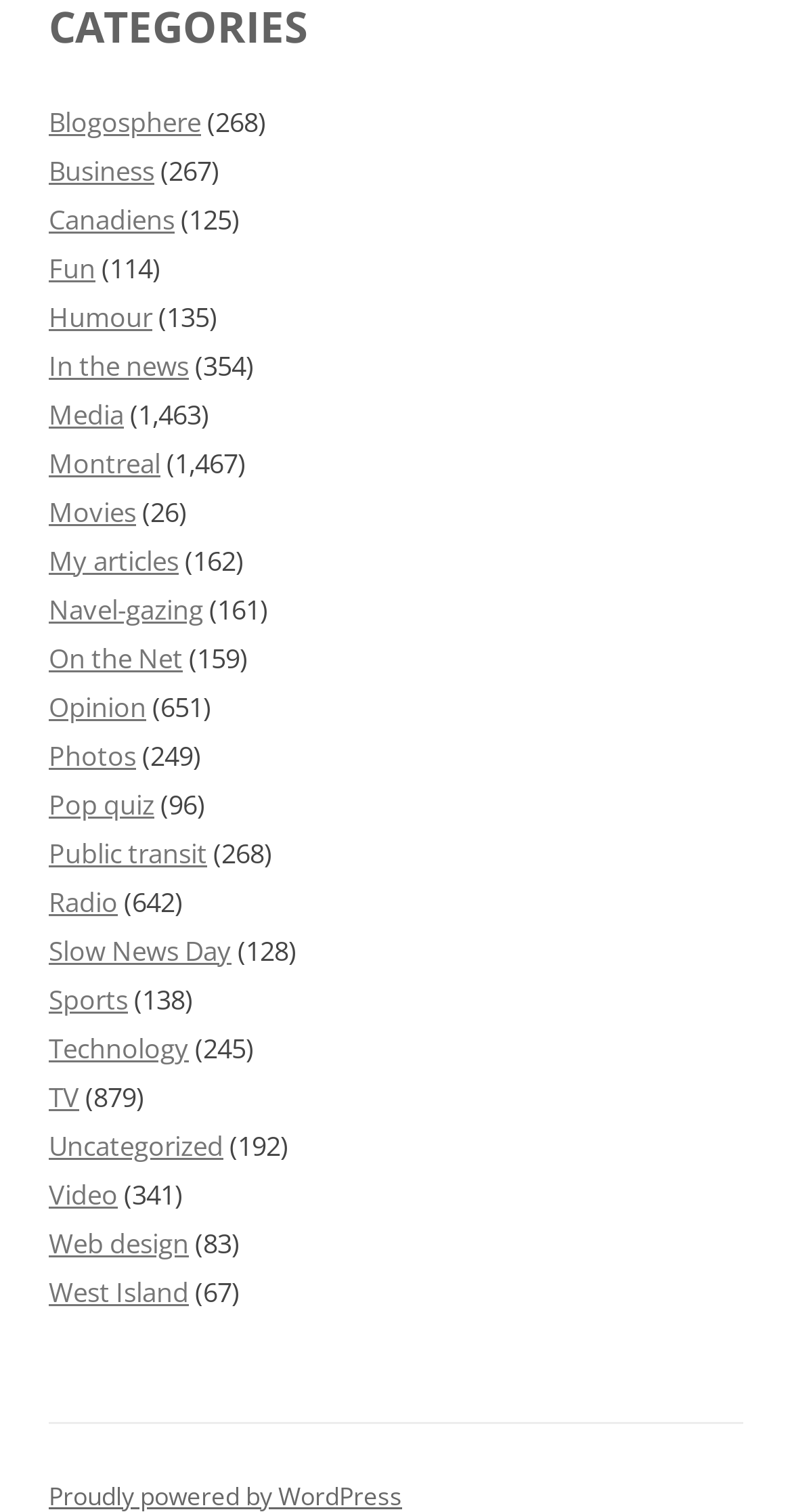Identify the bounding box coordinates of the region that needs to be clicked to carry out this instruction: "Read February 2011 articles". Provide these coordinates as four float numbers ranging from 0 to 1, i.e., [left, top, right, bottom].

None